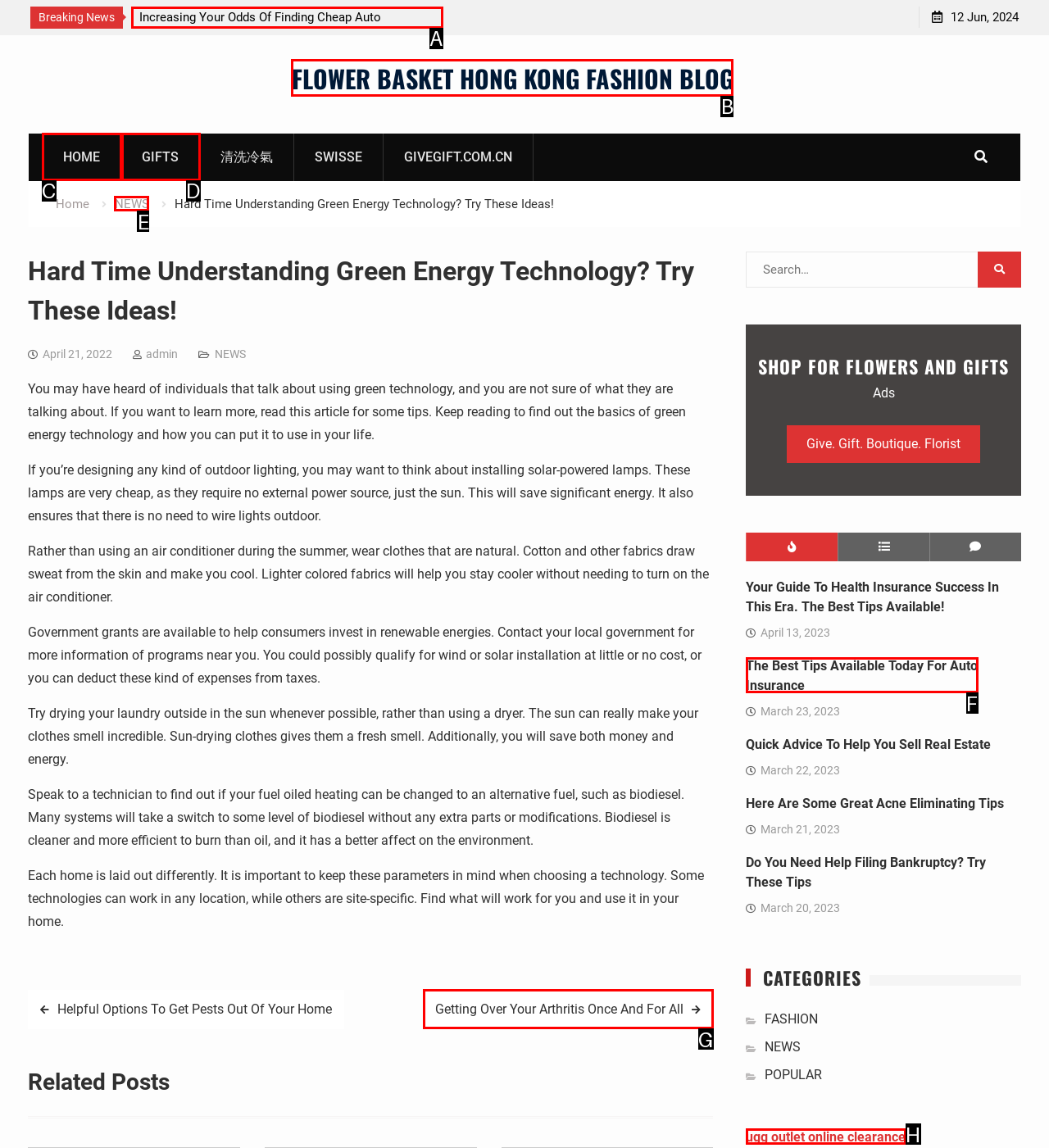Select the appropriate bounding box to fulfill the task: Click on the 'NEWS' link Respond with the corresponding letter from the choices provided.

E